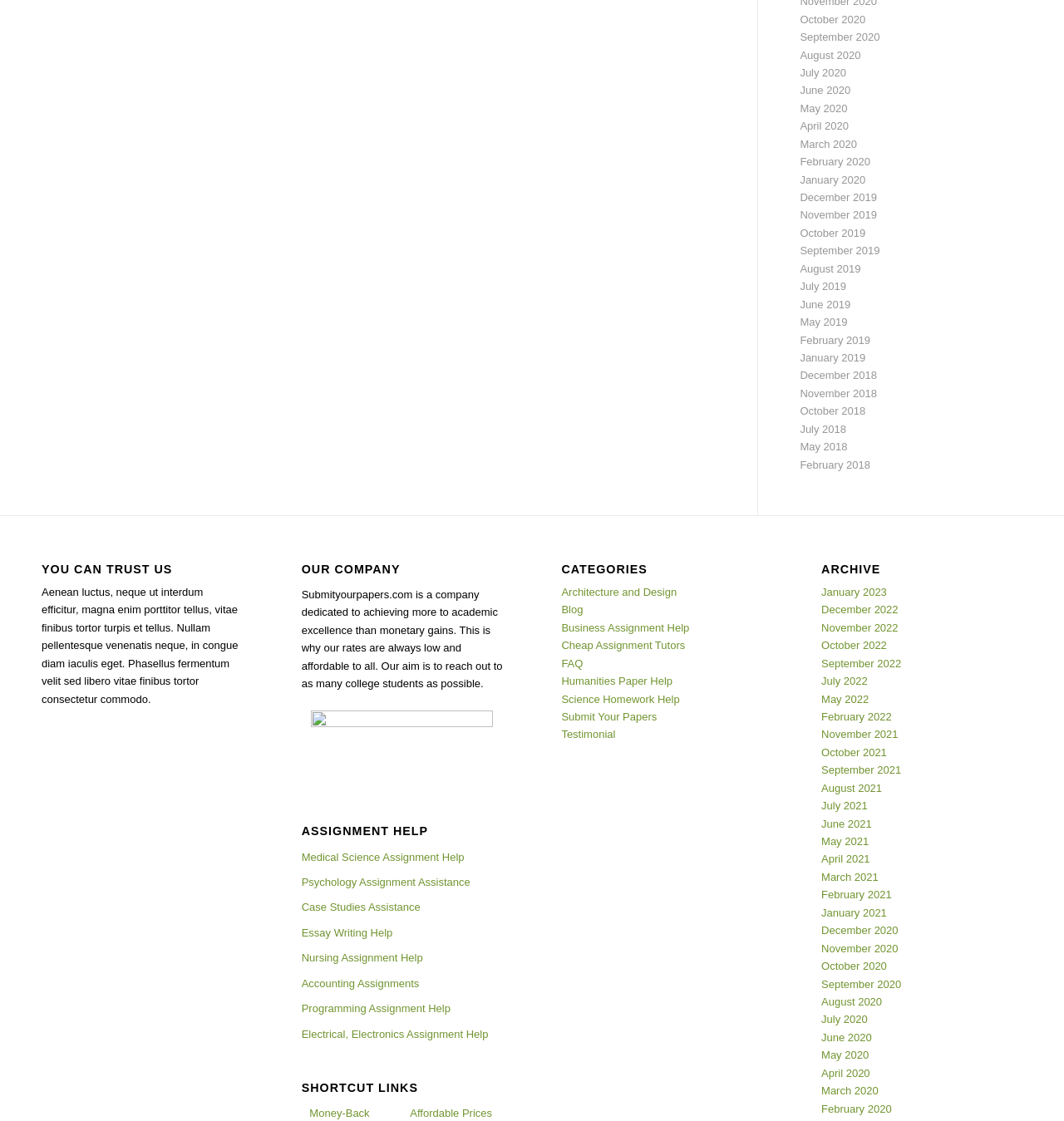How can I submit my papers?
Utilize the image to construct a detailed and well-explained answer.

To submit your papers, you can click on the 'Submit Your Papers' link, which is listed under the 'CATEGORIES' section, and follow the instructions provided.